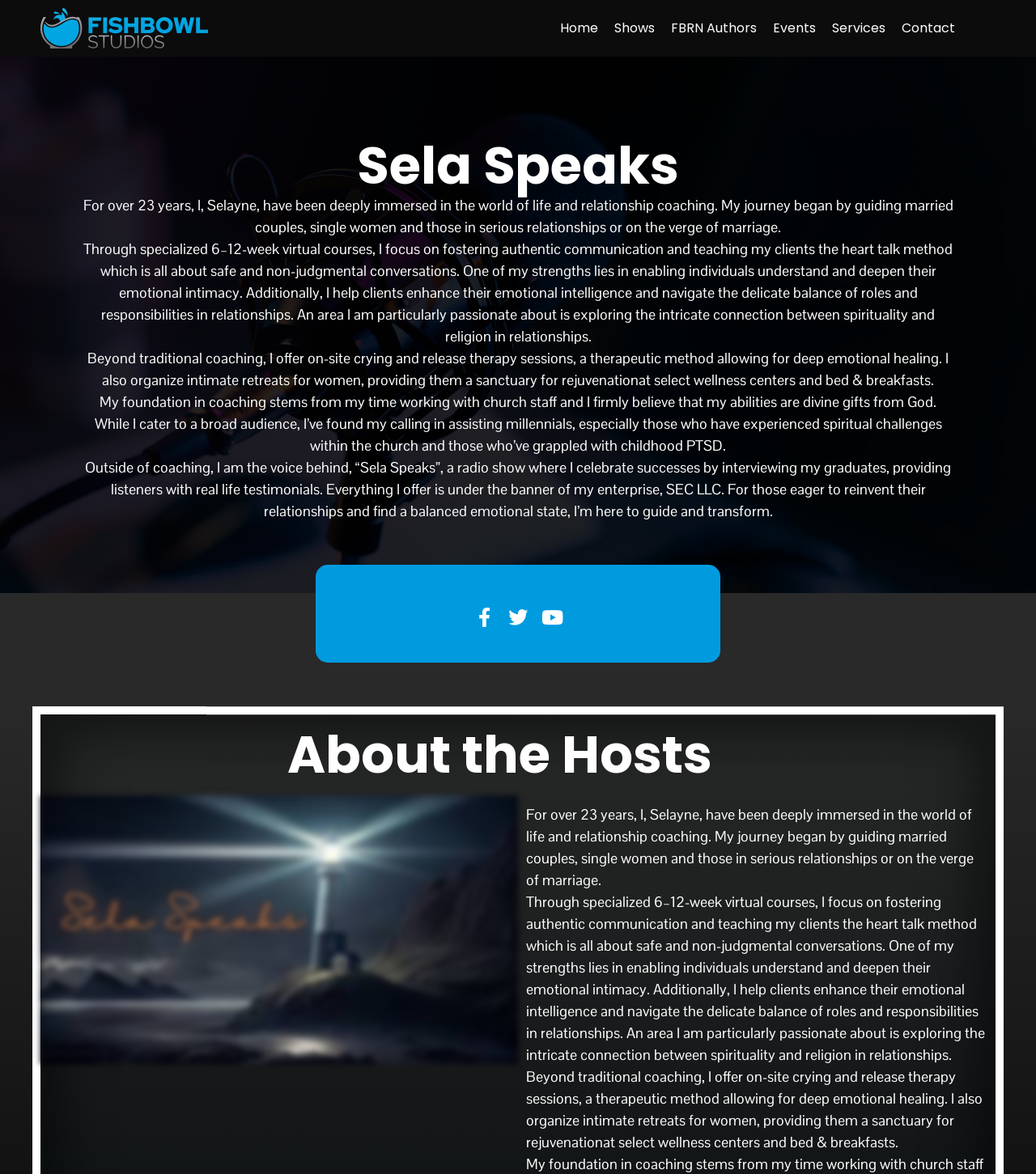Please identify the bounding box coordinates of where to click in order to follow the instruction: "Click the Home link".

[0.533, 0.008, 0.585, 0.041]